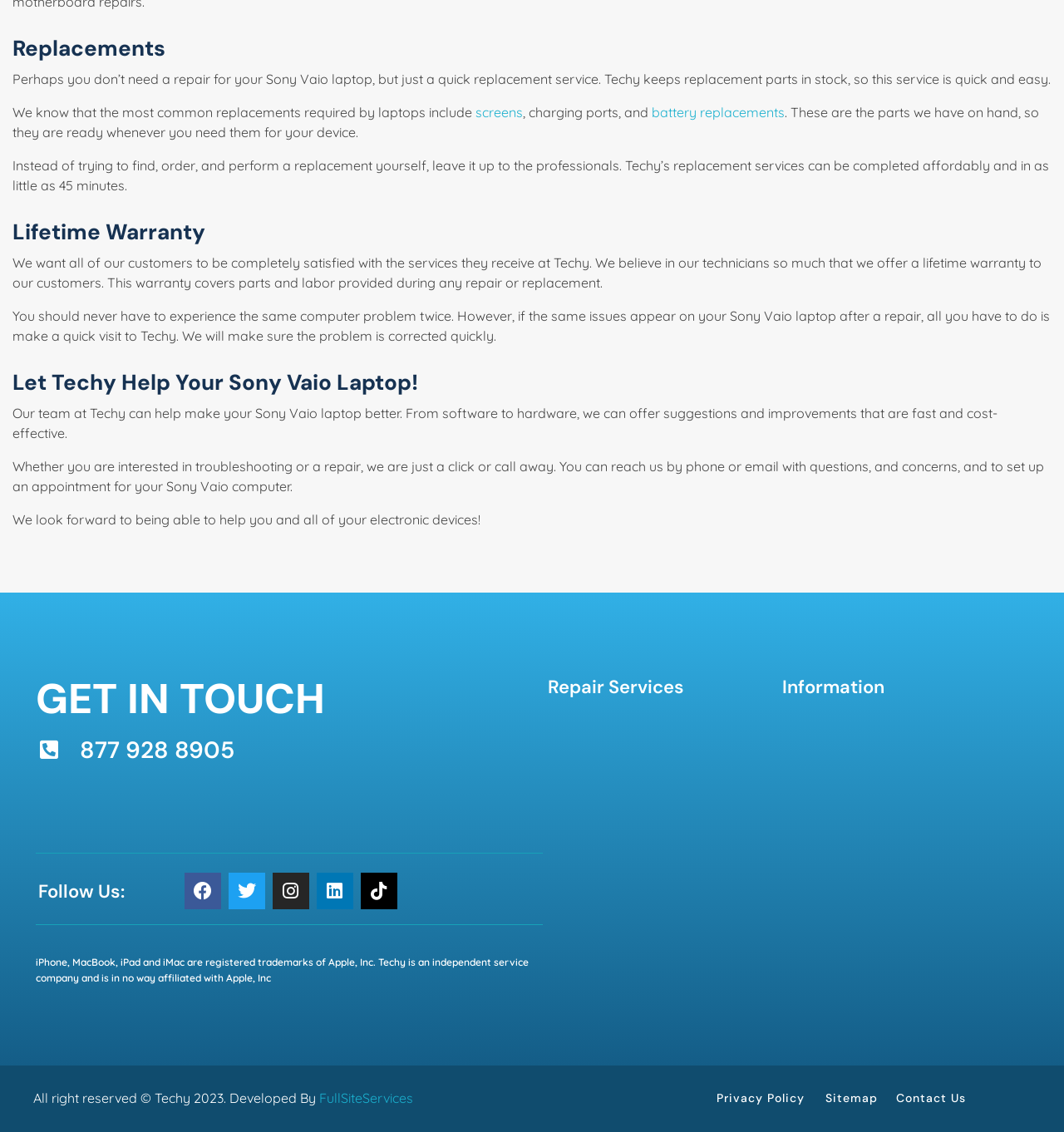Please identify the bounding box coordinates of where to click in order to follow the instruction: "Click on 'screens'".

[0.447, 0.092, 0.491, 0.107]